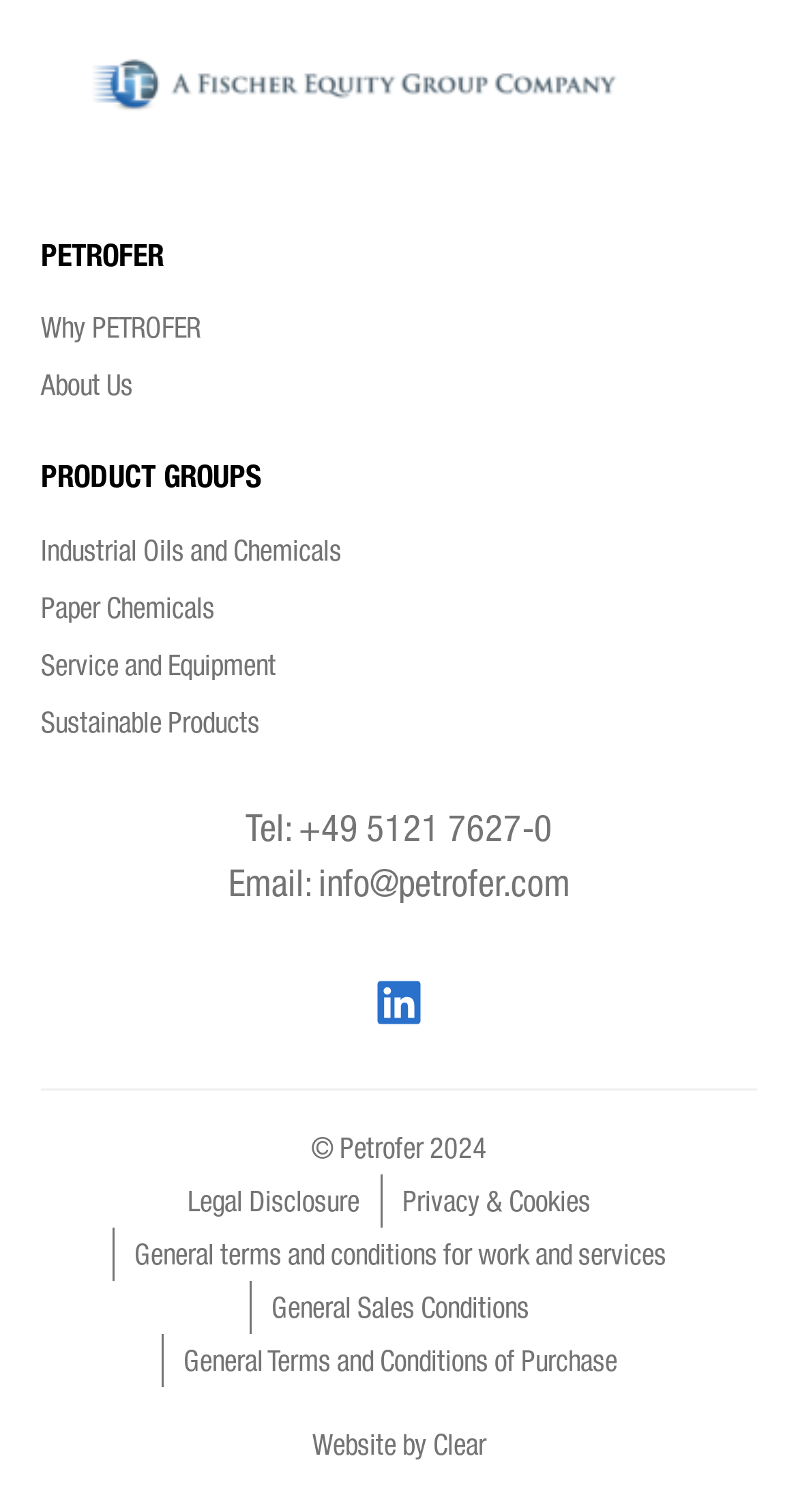Identify the bounding box coordinates of the clickable section necessary to follow the following instruction: "Read about Asheville’s Chai Pani Moving to New Location". The coordinates should be presented as four float numbers from 0 to 1, i.e., [left, top, right, bottom].

None